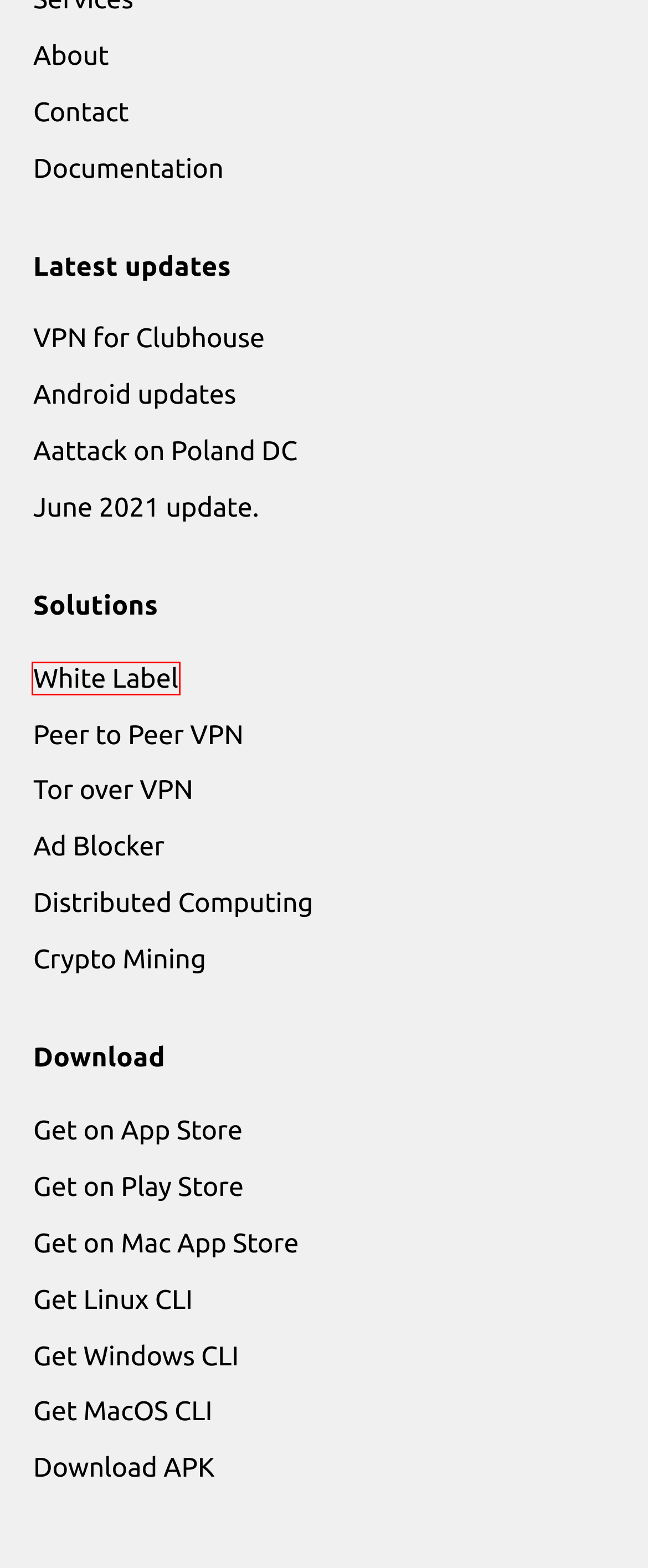Examine the webpage screenshot and identify the UI element enclosed in the red bounding box. Pick the webpage description that most accurately matches the new webpage after clicking the selected element. Here are the candidates:
A. Ad blocker VPN - ForestVPN
B. VPN for Clubhouse & Drop-in audio chat - ForestVPN
C. The VPN white label solution 2024 - ForestVPN
D. Earn with unused phone resources - Distributed Computing on iPhone and Android - ForestVPN
E. About - ForestVPN
F. Fast, secure, and modern VPN - ForestVPN
G. Huge Android updates coming soon - ForestVPN
H. June 2021 update. - ForestVPN

C